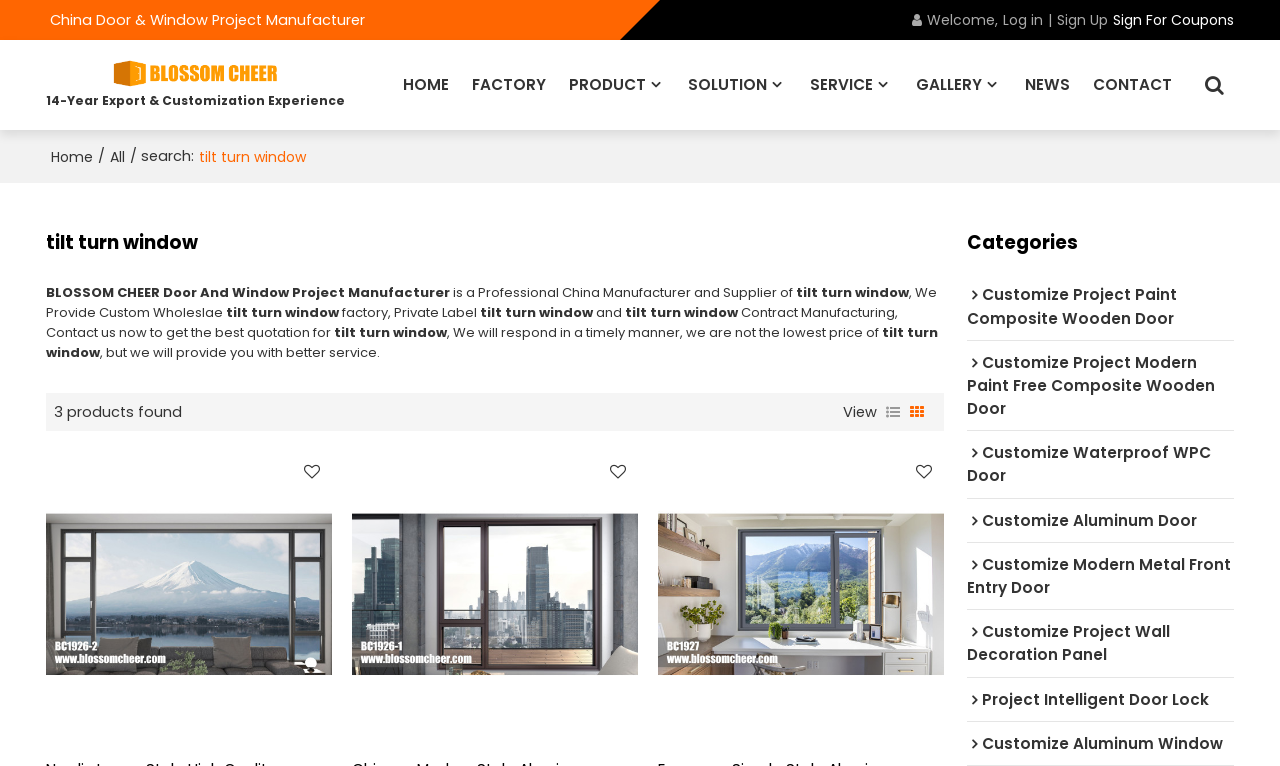Determine the bounding box coordinates for the area that should be clicked to carry out the following instruction: "Contact the manufacturer".

[0.854, 0.052, 0.915, 0.17]